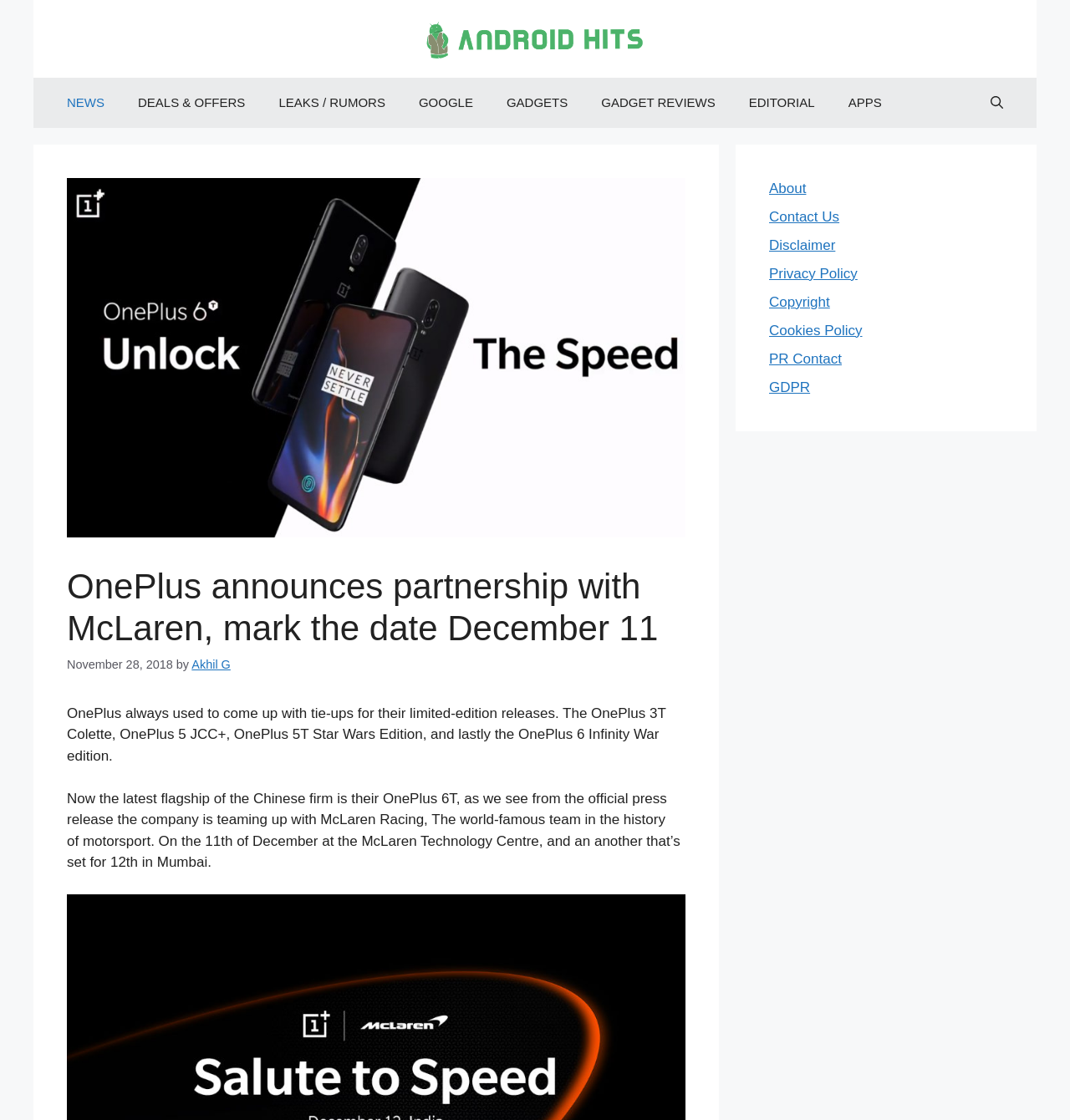Locate the bounding box coordinates of the area you need to click to fulfill this instruction: 'Read about OnePlus partnership with McLaren'. The coordinates must be in the form of four float numbers ranging from 0 to 1: [left, top, right, bottom].

[0.062, 0.505, 0.641, 0.58]